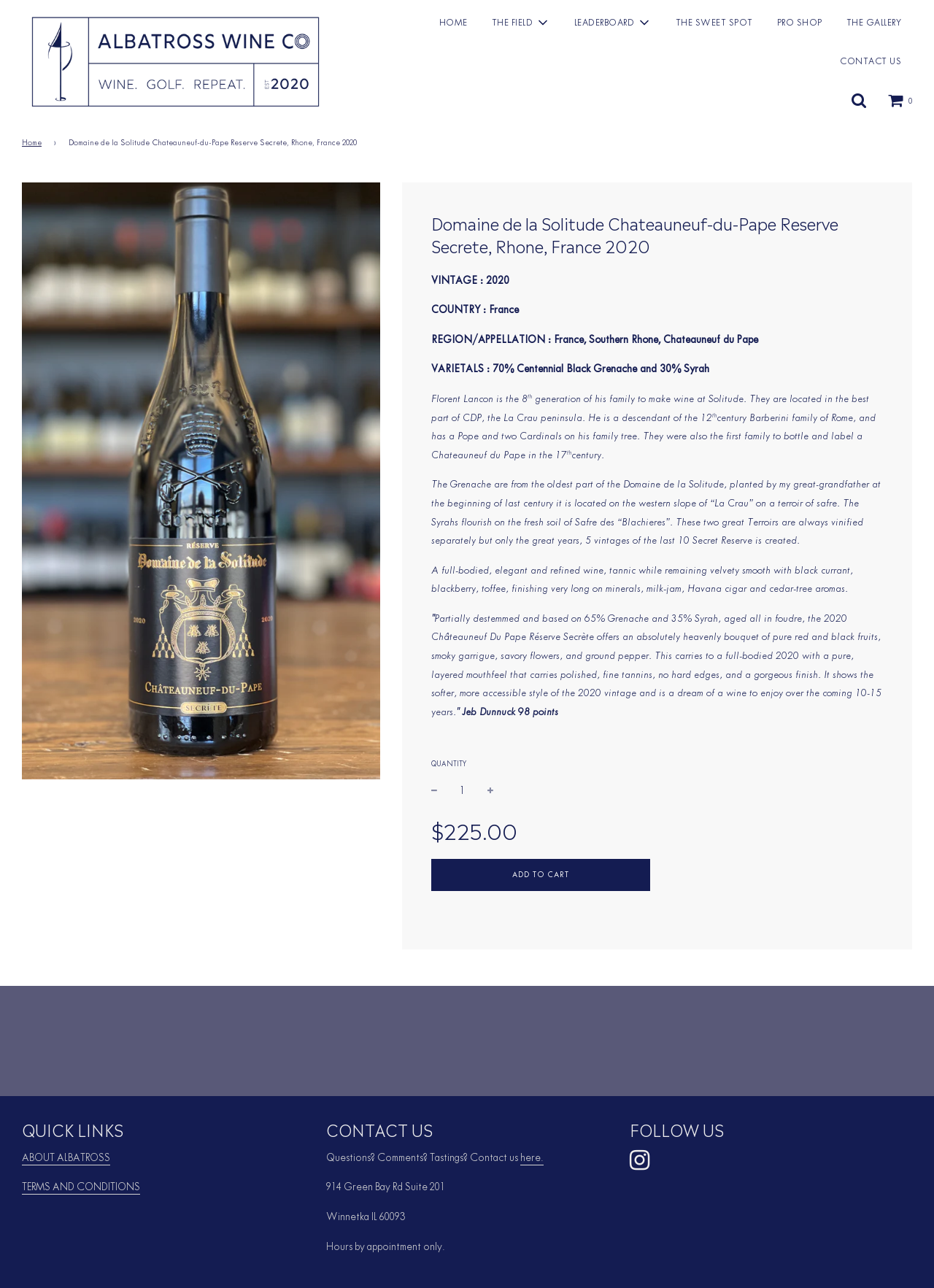Write a detailed summary of the webpage.

This webpage is about a wine product, specifically the Domaine de la Solitude Chateauneuf-du-Pape Reserve Secrete from France. At the top of the page, there is a navigation menu with links to "HOME", "THE FIELD", "LEADERBOARD", "THE SWEET SPOT", "PRO SHOP", "THE GALLERY", and "CONTACT US". Below the navigation menu, there is a breadcrumb navigation section with a link to "Home".

The main content of the page is divided into two sections. On the left side, there is an image of the wine bottle. On the right side, there is a detailed description of the wine, including its vintage, country, region, and varietals. The description also includes information about the winemaker, Florent Lancon, and his family's history in winemaking.

Below the wine description, there are several paragraphs of text that provide more information about the wine, including its flavor profile and a review from Jeb Dunnuck with a rating of 98 points.

The page also includes a section for purchasing the wine, with a quantity selector, a sale price, and a regular price. There is a button to add the wine to the cart, which is currently loading.

At the bottom of the page, there are three sections: "QUICK LINKS" with links to "ABOUT ALBATROSS", "TERMS AND CONDITIONS", and other pages; "CONTACT US" with contact information and a link to send a message; and "FOLLOW US" with a link to a social media platform.